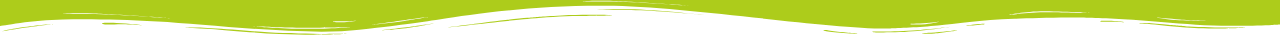Who is the target demographic for hair transplants? Please answer the question using a single word or phrase based on the image.

Men